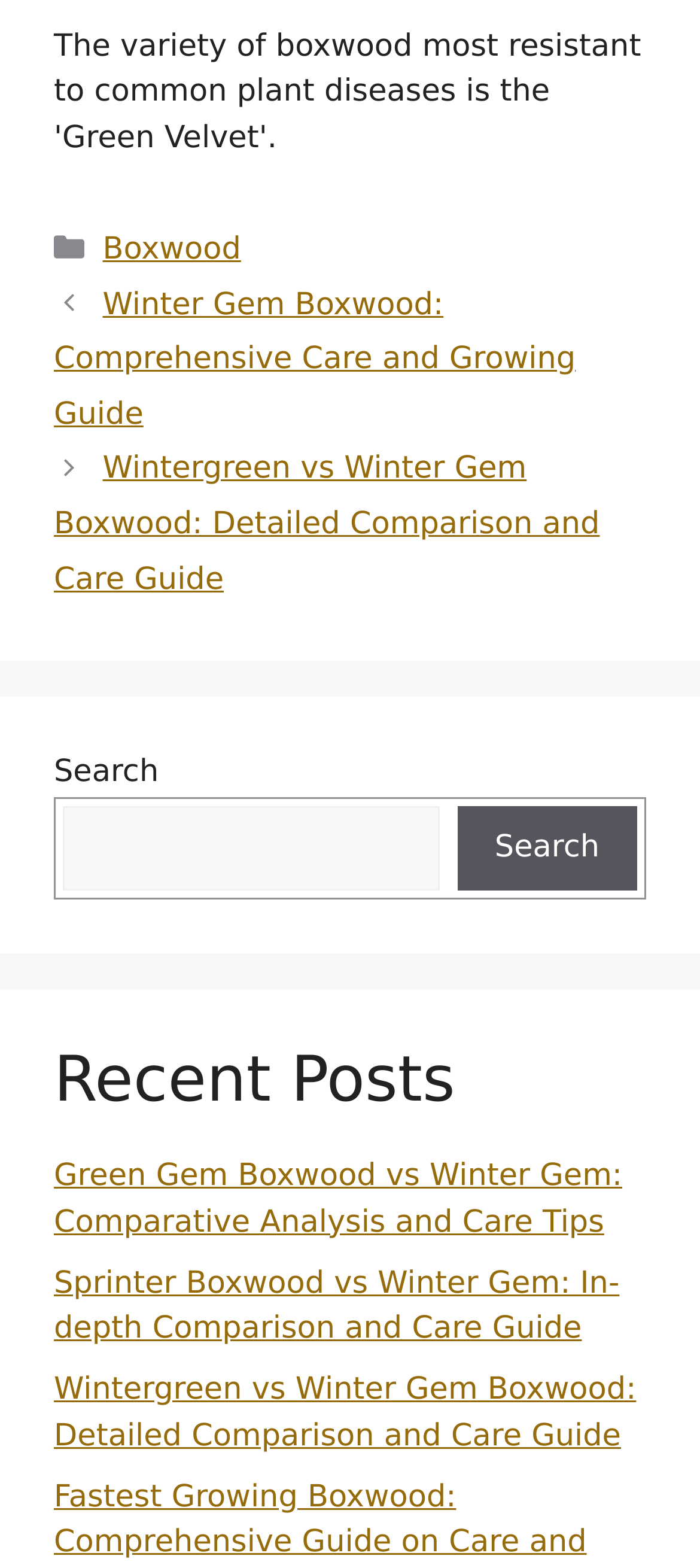Identify the bounding box of the UI element described as follows: "parent_node: Search name="s"". Provide the coordinates as four float numbers in the range of 0 to 1 [left, top, right, bottom].

[0.09, 0.514, 0.627, 0.568]